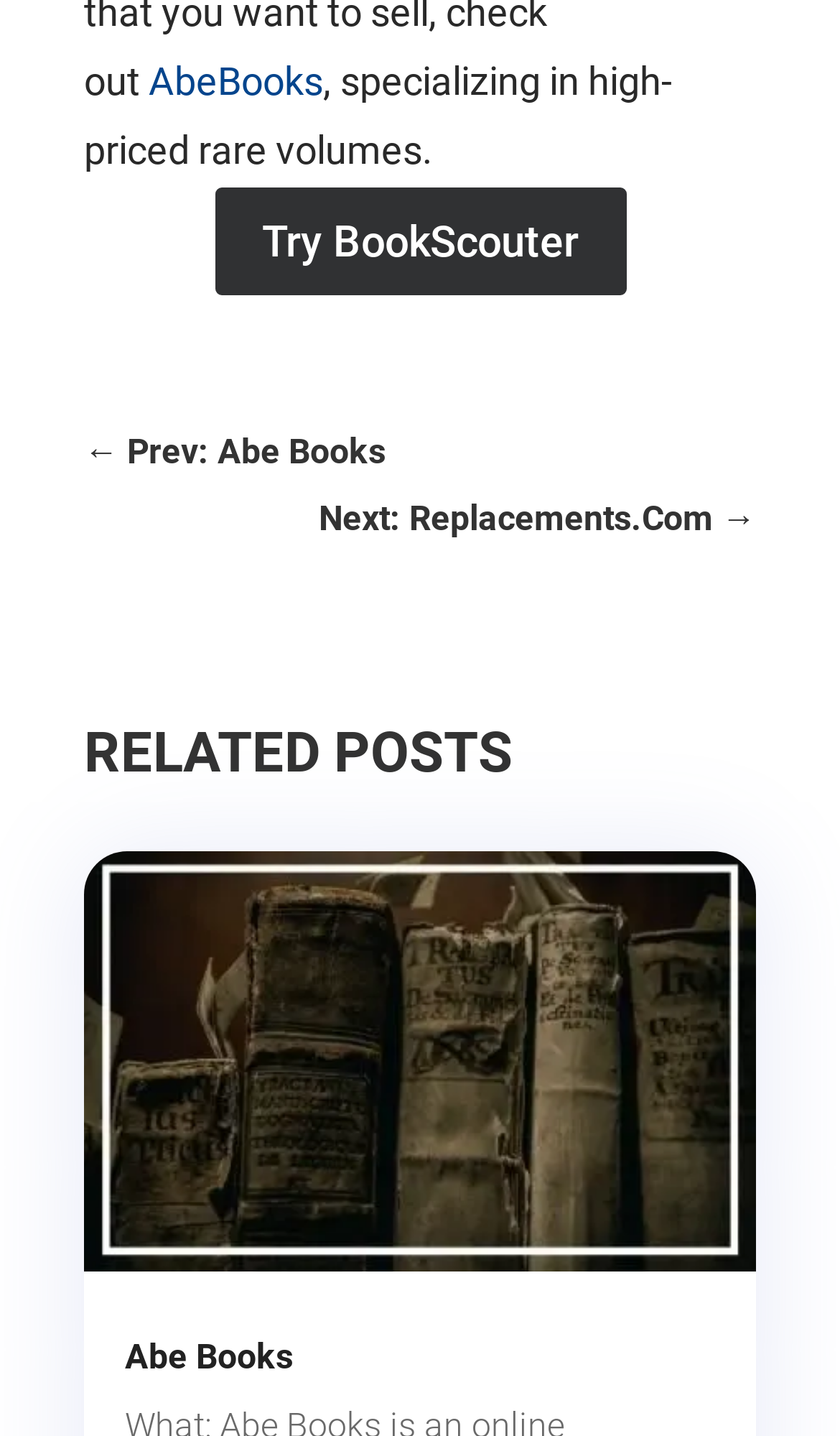Please study the image and answer the question comprehensively:
How many related posts are there on the webpage?

There is only one related post on the webpage, which is 'Abe Books' with an image and a heading.